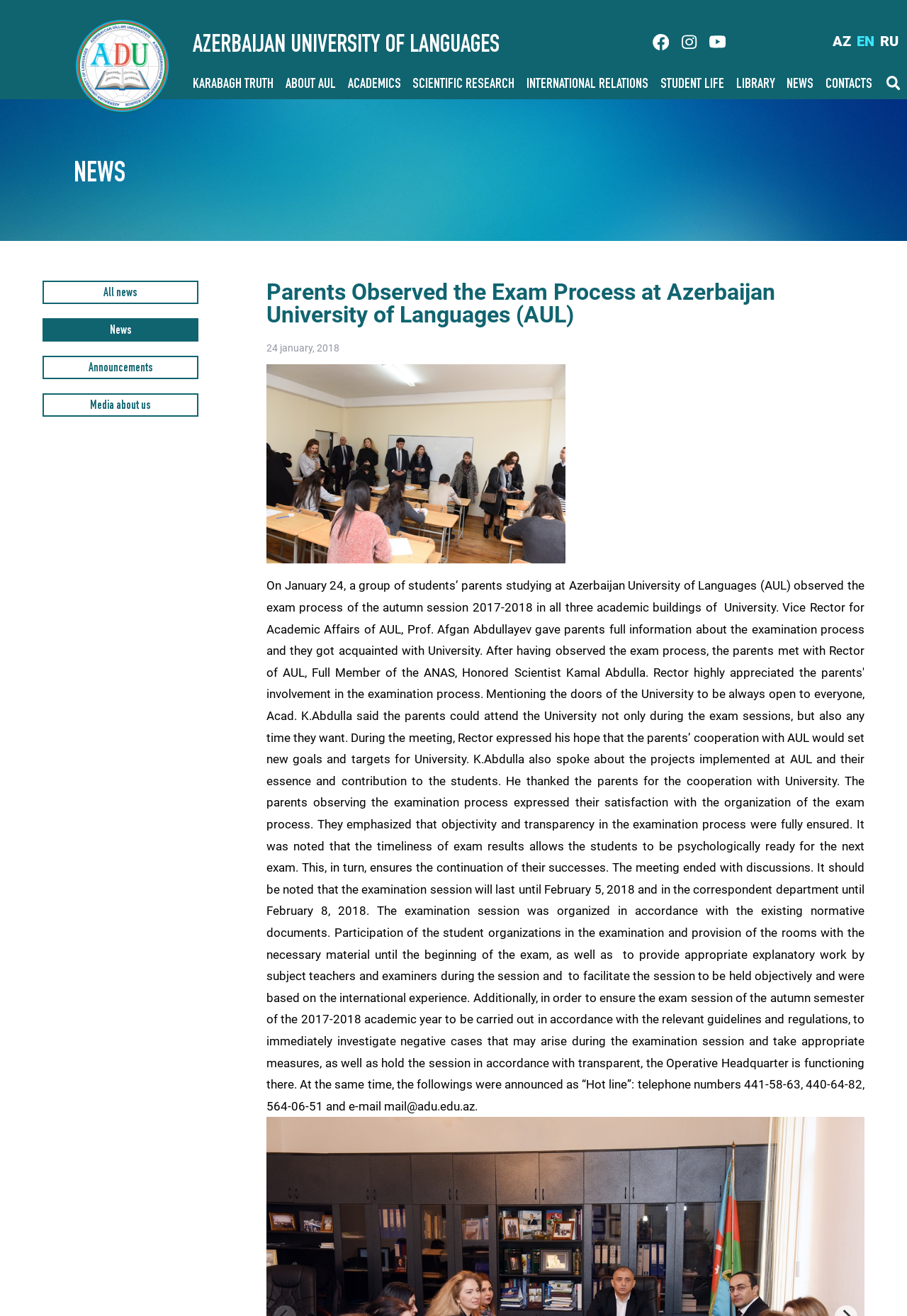What is the name of the university?
With the help of the image, please provide a detailed response to the question.

I determined the answer by looking at the static text element 'AZERBAIJAN UNIVERSITY OF LANGUAGES' which is located at the top of the webpage, indicating the name of the university.